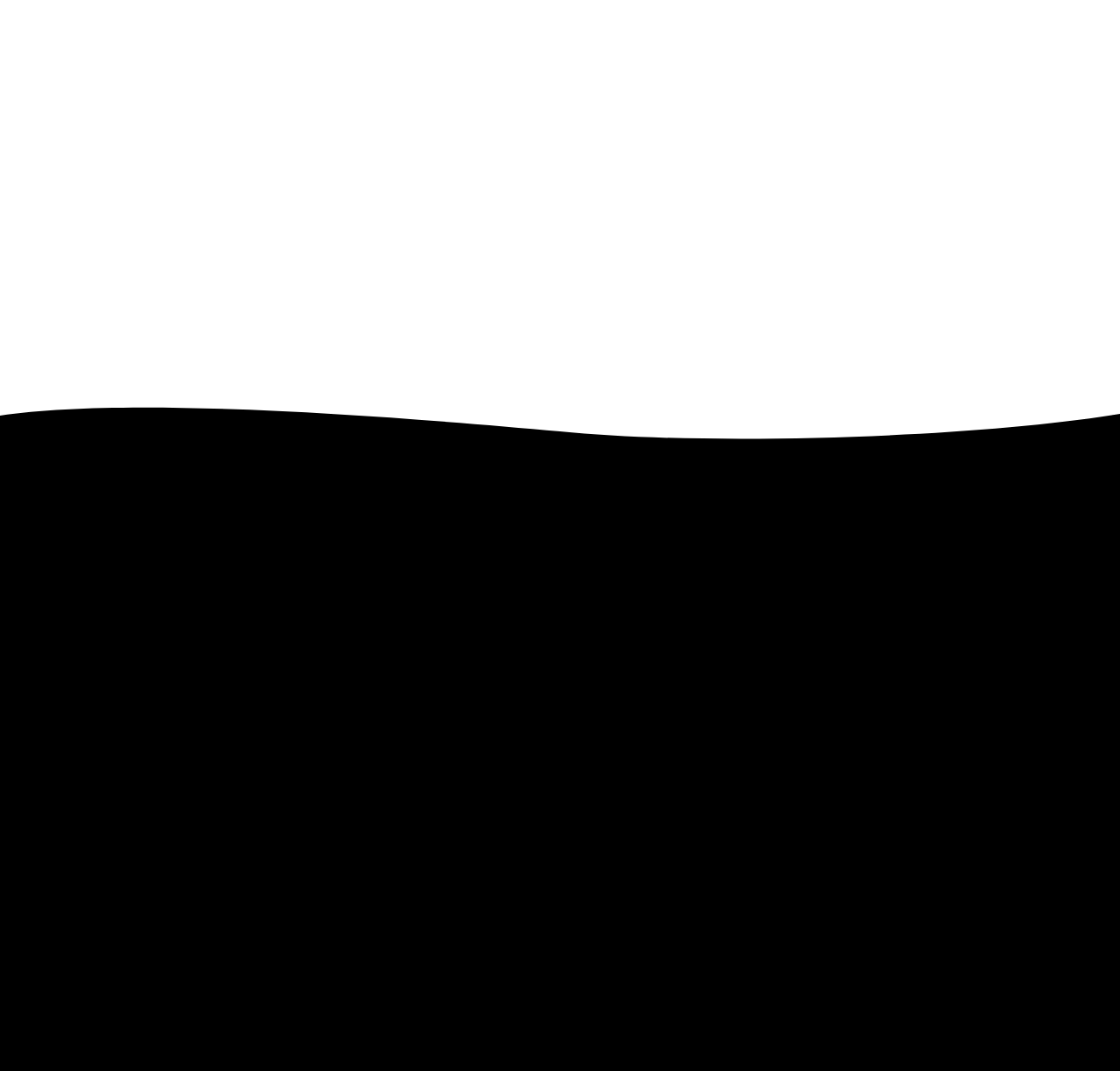What is the company name of the website?
Respond to the question with a single word or phrase according to the image.

Leviev Diamonds